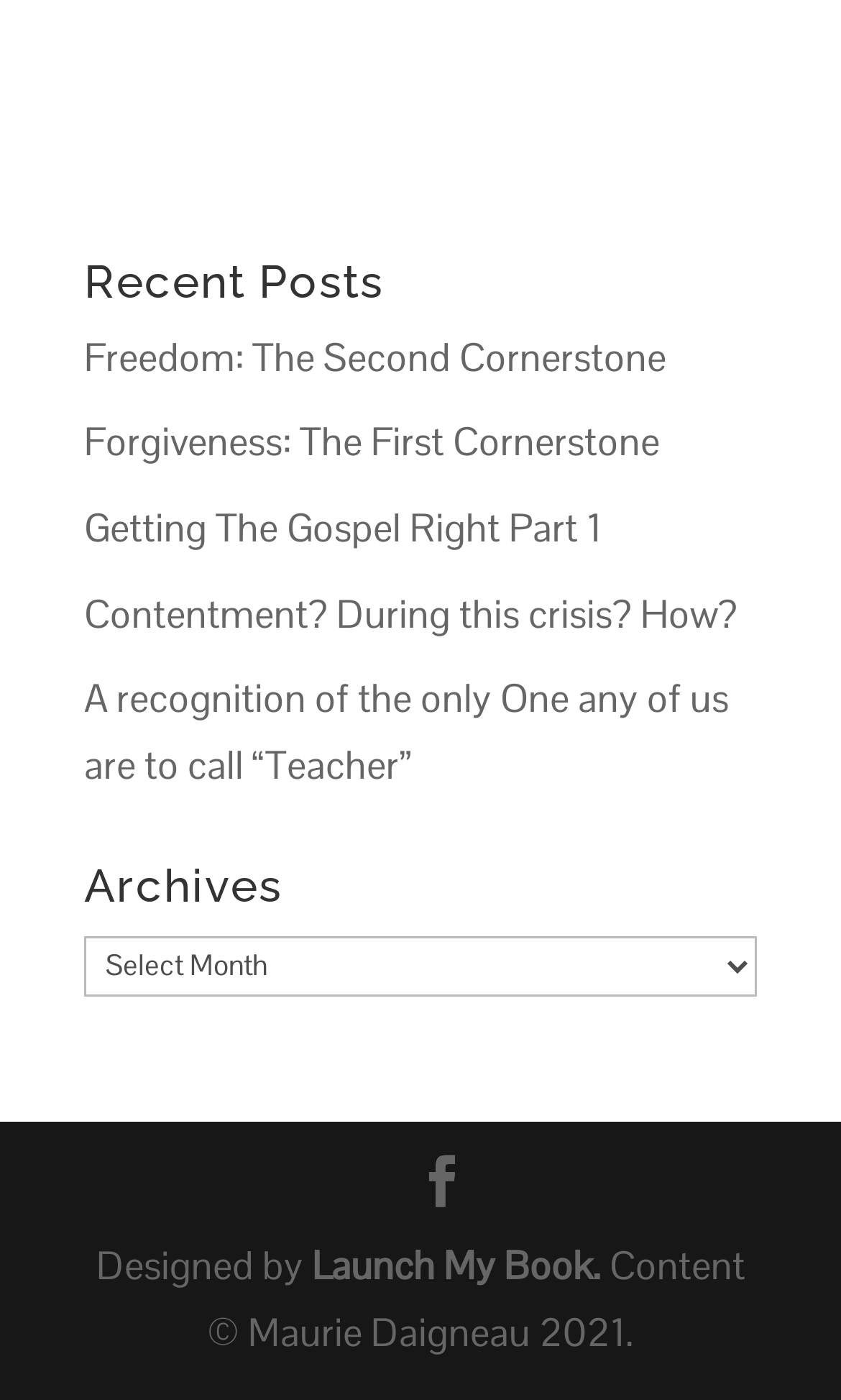Using the description: "Facebook", determine the UI element's bounding box coordinates. Ensure the coordinates are in the format of four float numbers between 0 and 1, i.e., [left, top, right, bottom].

[0.495, 0.824, 0.556, 0.871]